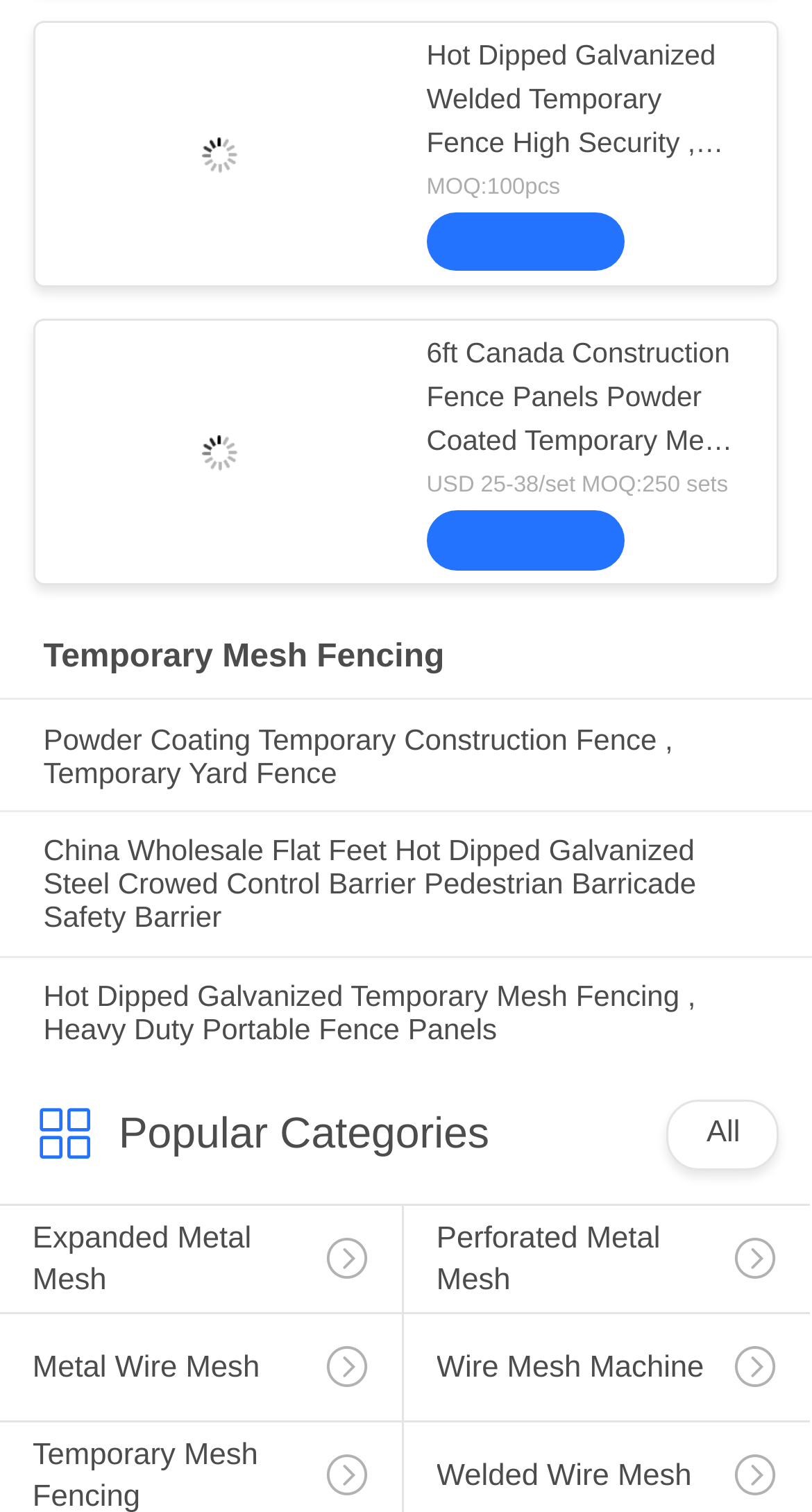How many categories are listed under 'Popular Categories'?
We need a detailed and exhaustive answer to the question. Please elaborate.

The webpage contains a StaticText element with the text 'Popular Categories' and four links below it with texts 'All', 'Expanded Metal Mesh', 'Perforated Metal Mesh', and 'Metal Wire Mesh'. Therefore, there are four categories listed under 'Popular Categories'.